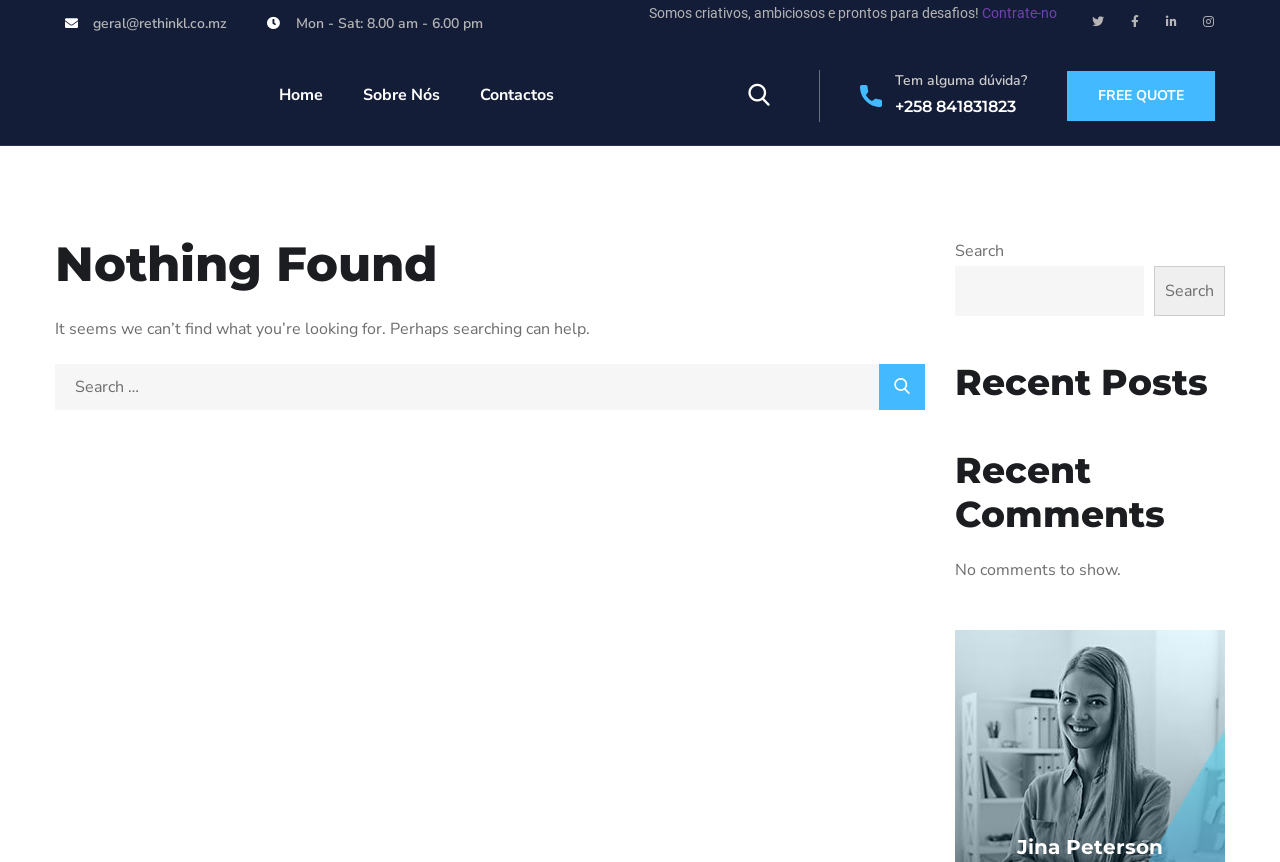Could you find the bounding box coordinates of the clickable area to complete this instruction: "Search for biographical information"?

None